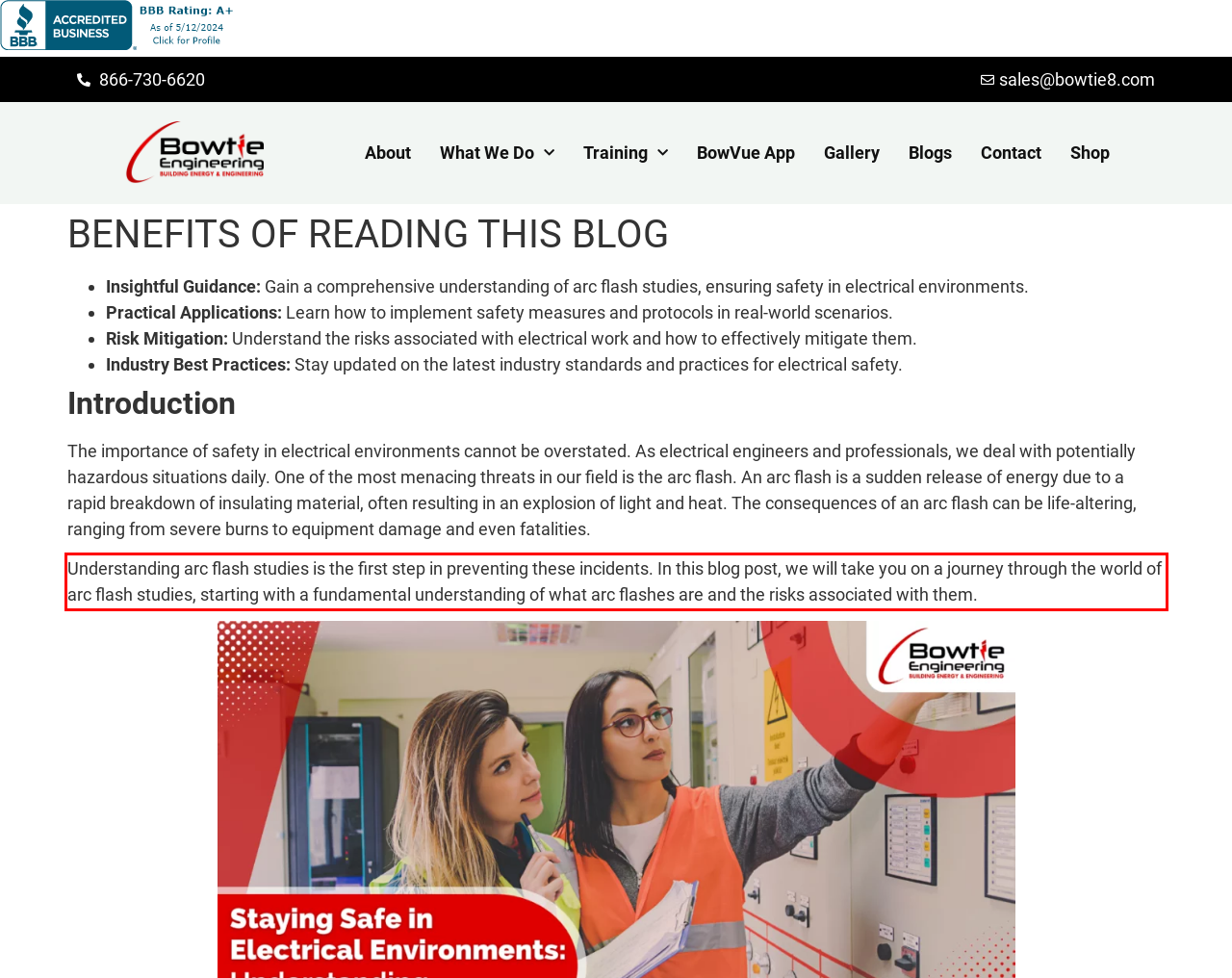You have a screenshot of a webpage where a UI element is enclosed in a red rectangle. Perform OCR to capture the text inside this red rectangle.

Understanding arc flash studies is the first step in preventing these incidents. In this blog post, we will take you on a journey through the world of arc flash studies, starting with a fundamental understanding of what arc flashes are and the risks associated with them.